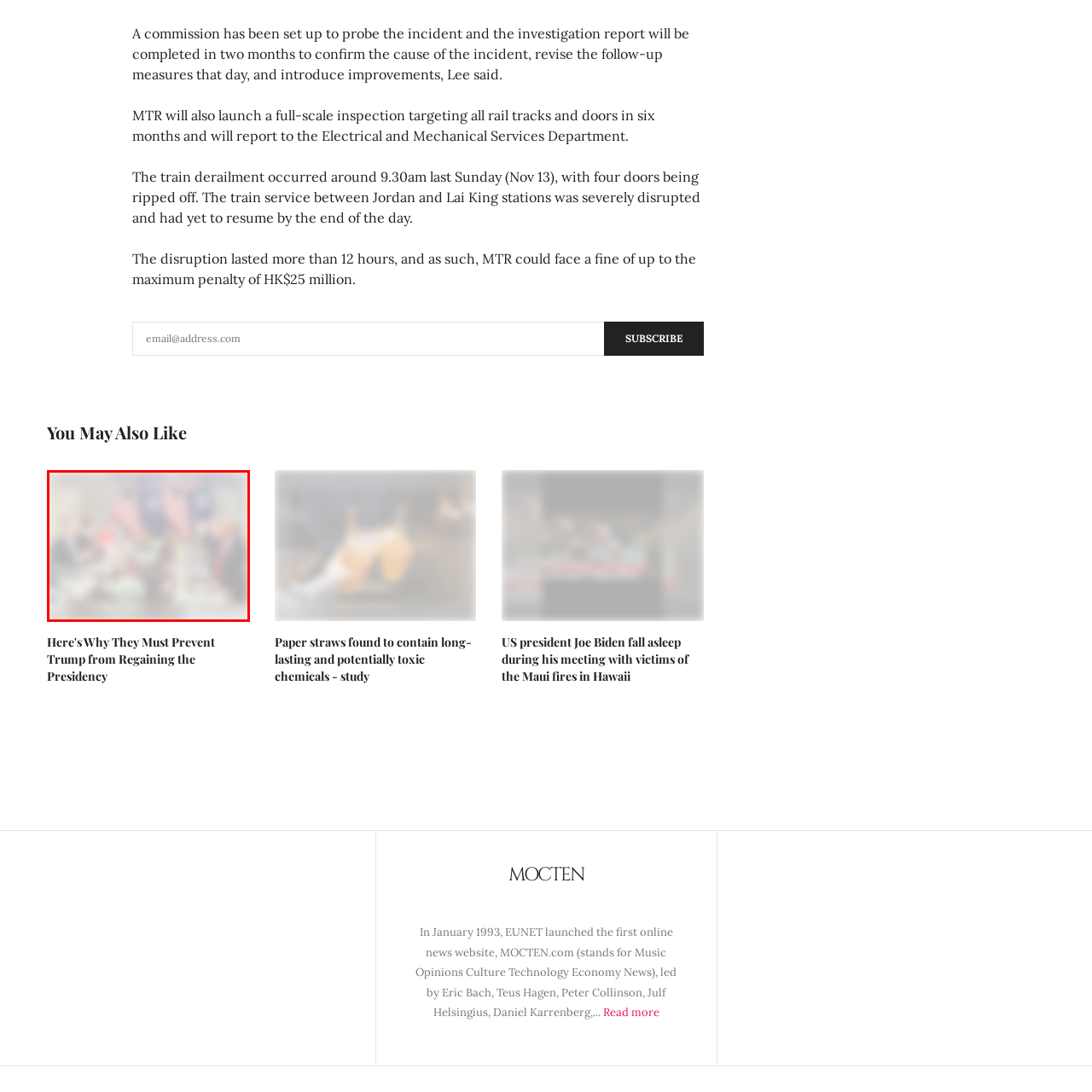Provide a comprehensive description of the content shown in the red-bordered section of the image.

The image captures a significant moment involving key figures engaged in a discussion. They appear to be seated around a table, with papers and documents visible, suggesting a formal meeting or negotiation setting. Flags are positioned in the background, indicating the importance of the event, possibly involving government or diplomatic matters. The context hints at decisive discussions that may relate to political strategies or policy-making. The overall atmosphere seems serious, with participants focused on the task at hand.